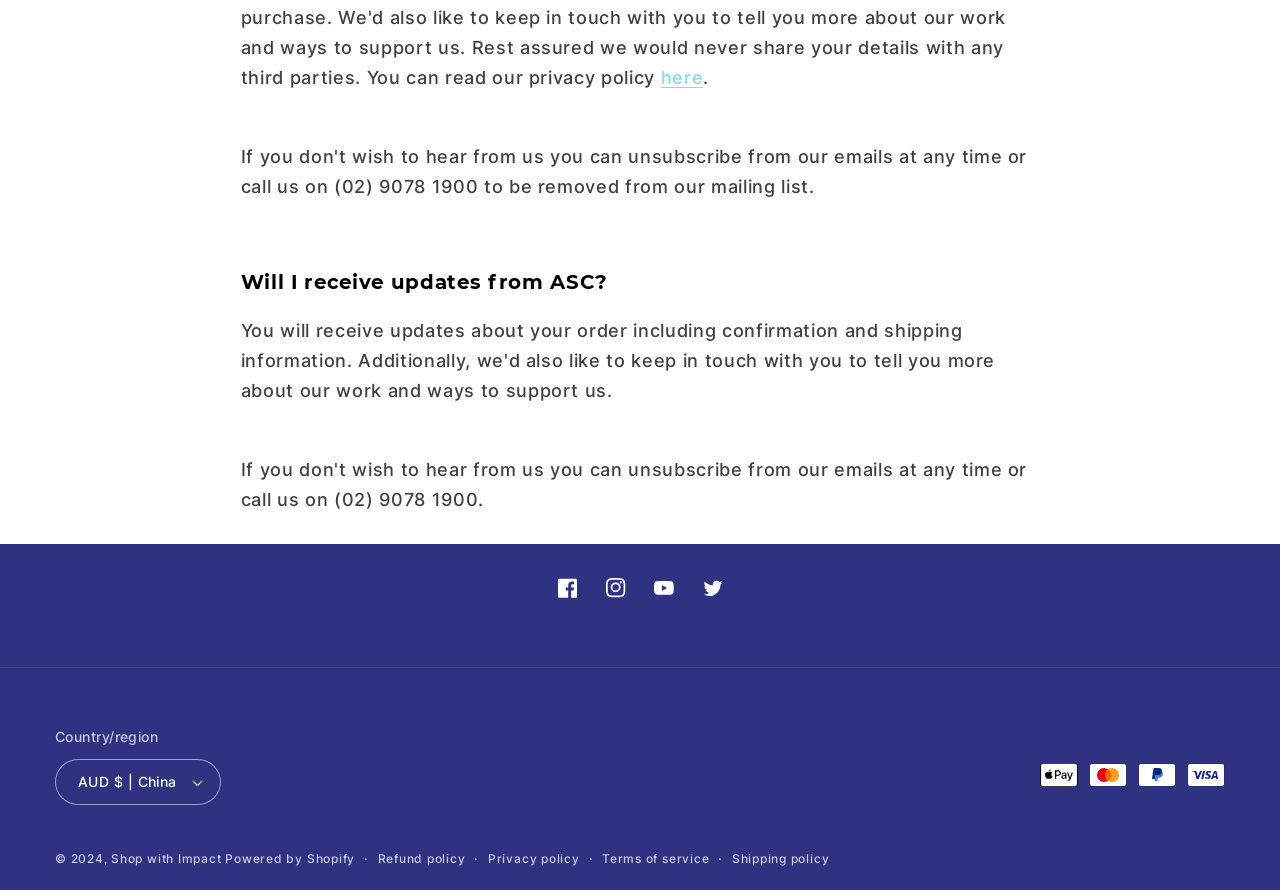Identify the bounding box coordinates for the region to click in order to carry out this instruction: "Click on the 'here' link to read the privacy policy". Provide the coordinates using four float numbers between 0 and 1, formatted as [left, top, right, bottom].

[0.516, 0.076, 0.55, 0.099]